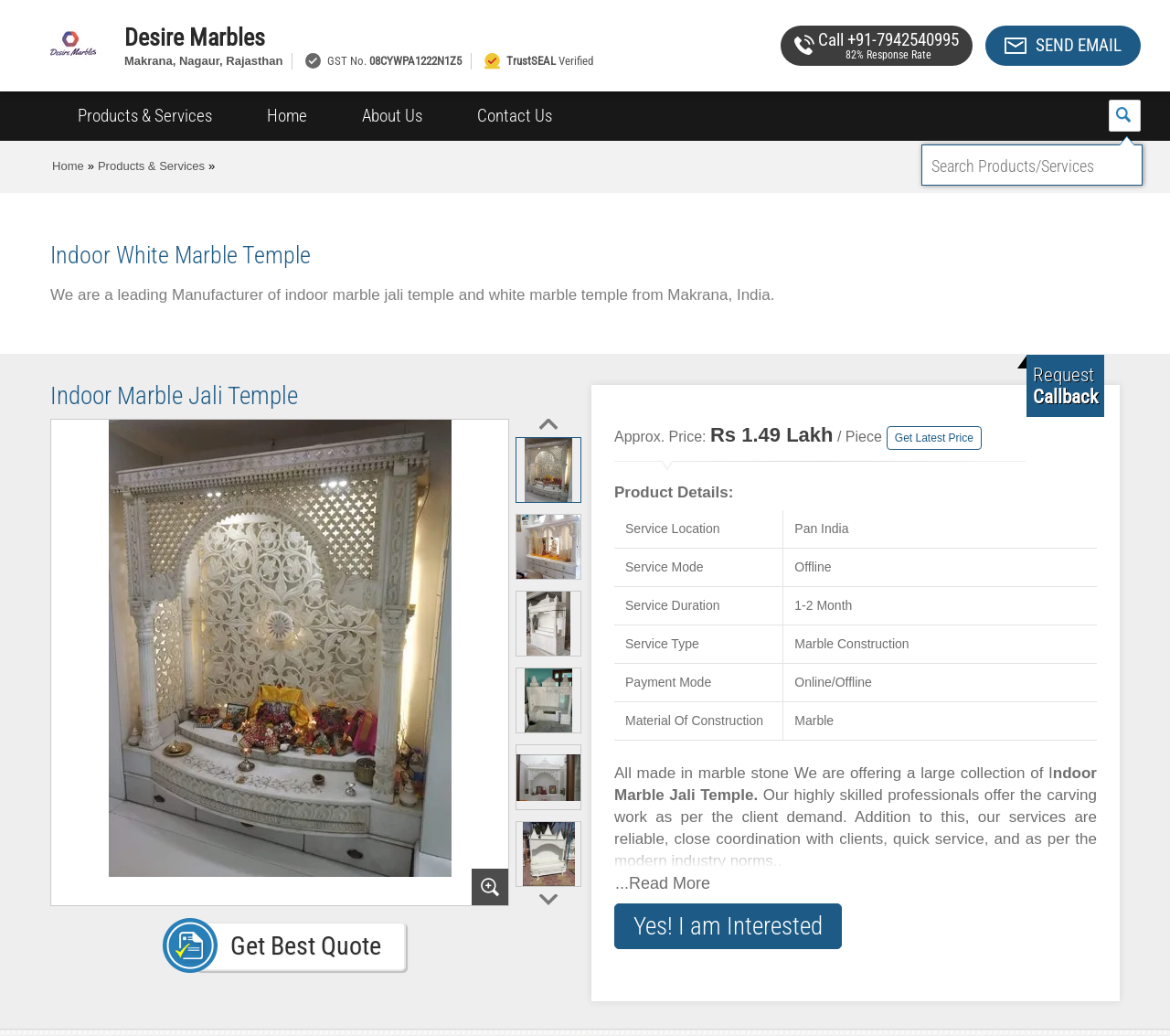Using the provided description Get Latest Price, find the bounding box coordinates for the UI element. Provide the coordinates in (top-left x, top-left y, bottom-right x, bottom-right y) format, ensuring all values are between 0 and 1.

[0.758, 0.411, 0.839, 0.434]